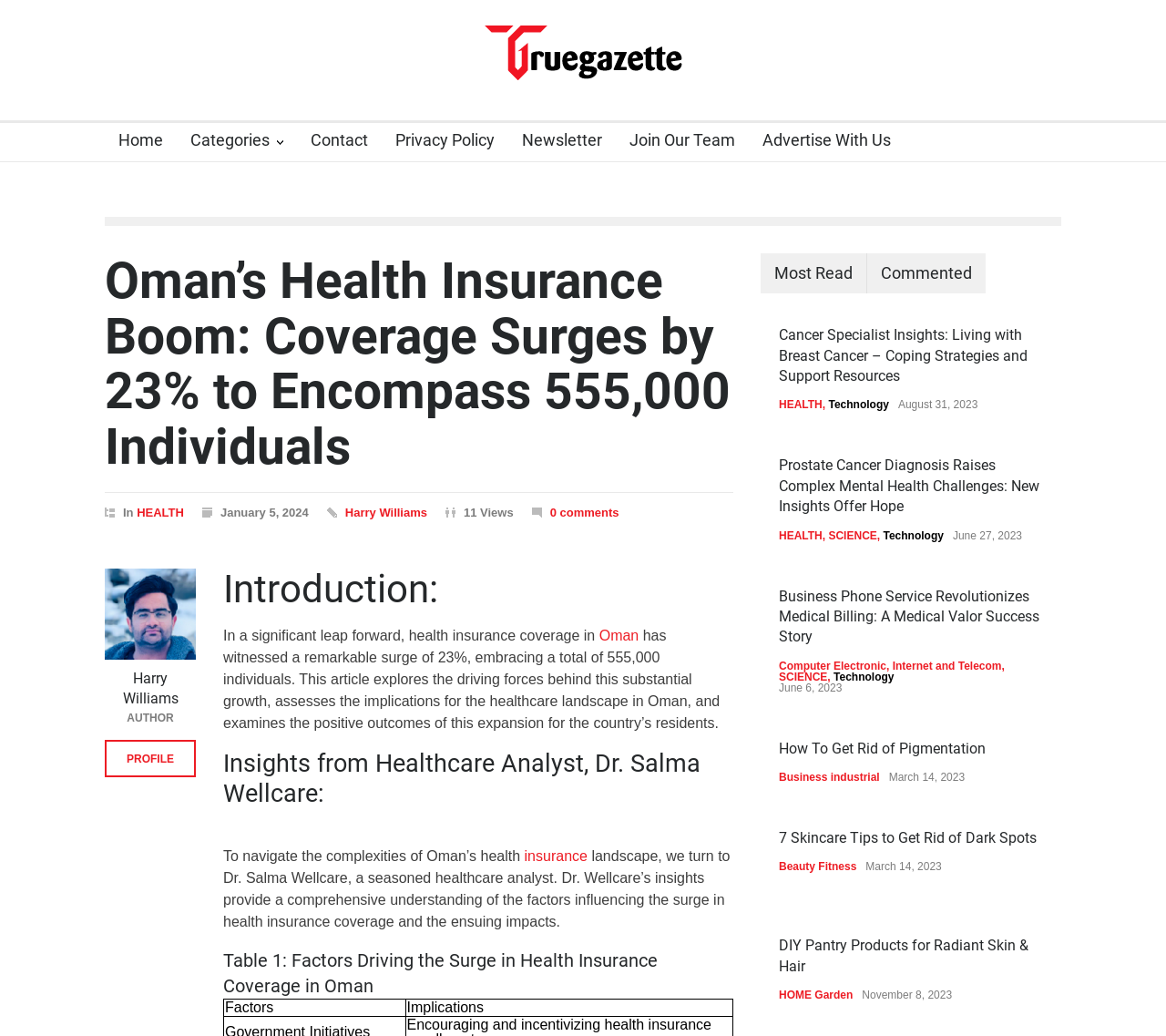Describe the webpage in detail, including text, images, and layout.

The webpage is about Oman's health insurance growth, with a focus on the remarkable surge in health insurance coverage in Oman. At the top of the page, there is a logo and a navigation menu with links to "Home", "Categories", "Contact", "Privacy Policy", "Newsletter", "Join Our Team", and "Advertise With Us". Below the navigation menu, there is a horizontal separator.

The main content of the page is divided into sections. The first section has a heading "Oman’s Health Insurance Boom: Coverage Surges by 23% to Encompass 555,000 Individuals" and a link to the same title. Below this heading, there is a paragraph of text that summarizes the article, followed by a link to "HEALTH" and the author's name, "Harry Williams", with the number of views and comments.

The next section has a heading "Introduction:" and a paragraph of text that discusses the growth of health insurance coverage in Oman. This is followed by a section with a heading "Insights from Healthcare Analyst, Dr. Salma Wellcare:" and a paragraph of text that discusses Dr. Wellcare's insights on the factors influencing the surge in health insurance coverage.

The page also features a table with the heading "Table 1: Factors Driving the Surge in Health Insurance Coverage in Oman" and two columns, "Factors" and "Implications". Below the table, there is a section with a heading "Harry Williams" and a link to the author's profile.

On the right side of the page, there are several links to other articles, including "Most Read" and "Commented" articles, as well as a list of recent articles with headings, links, and dates. These articles are categorized under topics such as "HEALTH", "Technology", "SCIENCE", and "Business industrial".